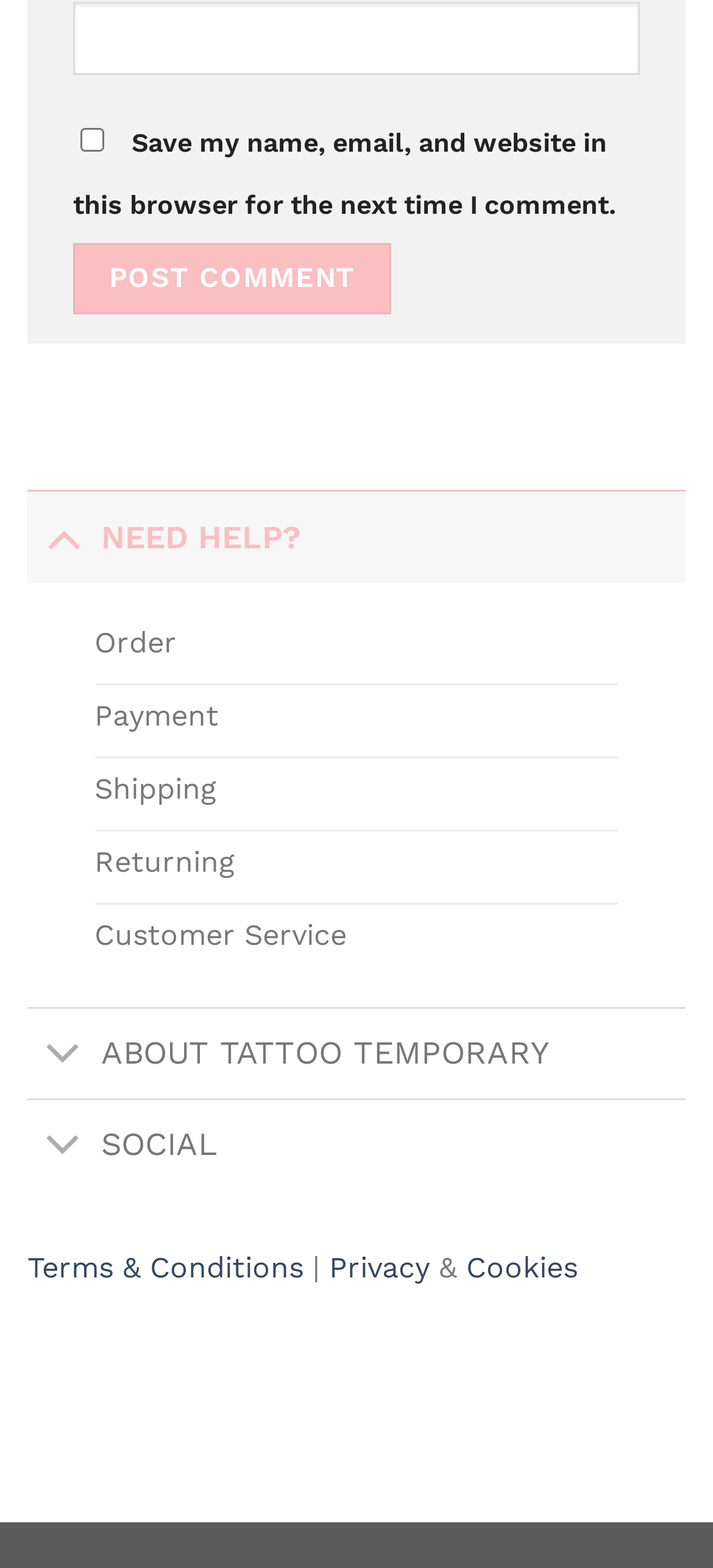Pinpoint the bounding box coordinates of the area that should be clicked to complete the following instruction: "Check save my name and email". The coordinates must be given as four float numbers between 0 and 1, i.e., [left, top, right, bottom].

[0.113, 0.082, 0.146, 0.097]